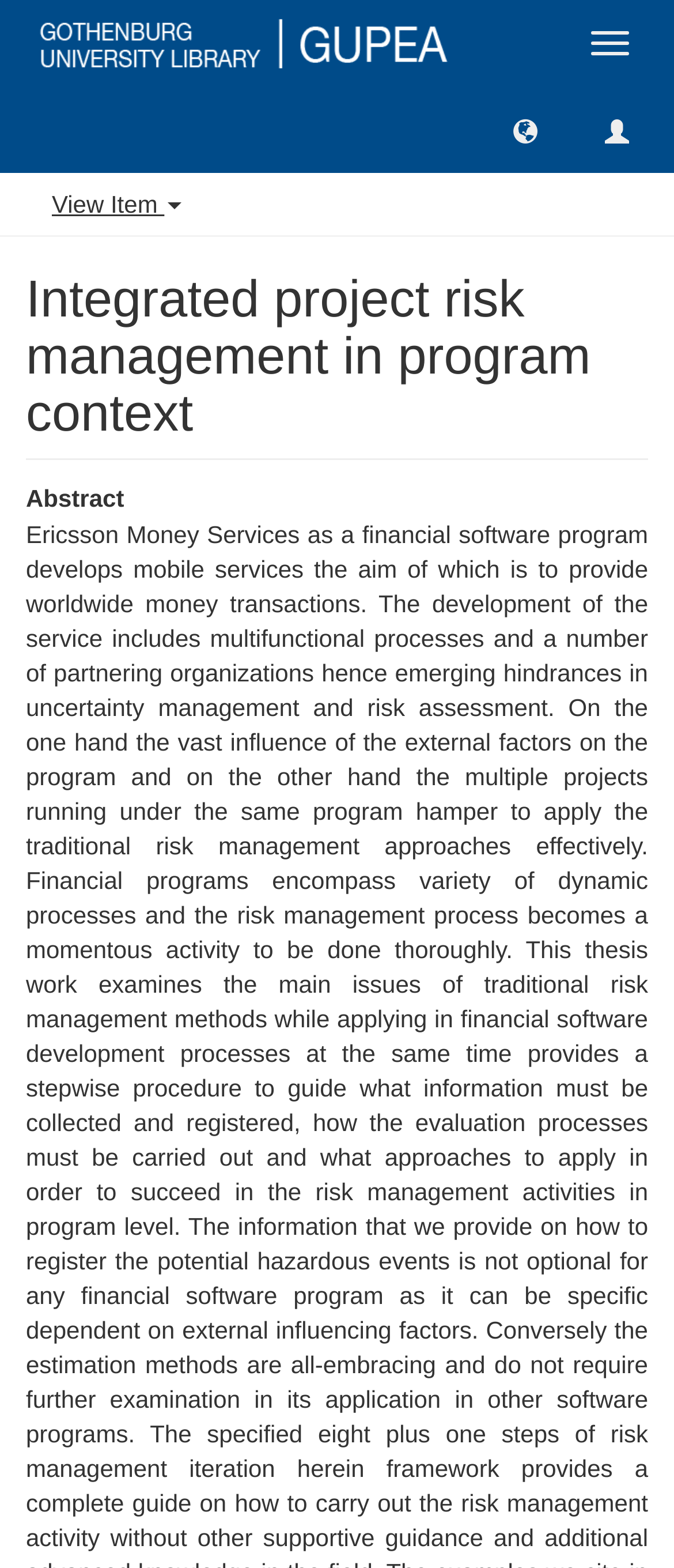Give an extensive and precise description of the webpage.

The webpage appears to be a detailed page about a specific topic, "Integrated project risk management in program context". At the top right corner, there is a "Toggle navigation" button. Below it, there is a link that spans about two-thirds of the page width. 

On the top right side, there are two buttons placed side by side. The first button has no text, and the second button has no text as well. 

On the left side, there is a "View Item" button. 

The main content of the page is divided into two sections. The first section has a heading that matches the title of the page, "Integrated project risk management in program context", which takes up most of the page width. 

Below the first section, there is a second section with a heading titled "Abstract".